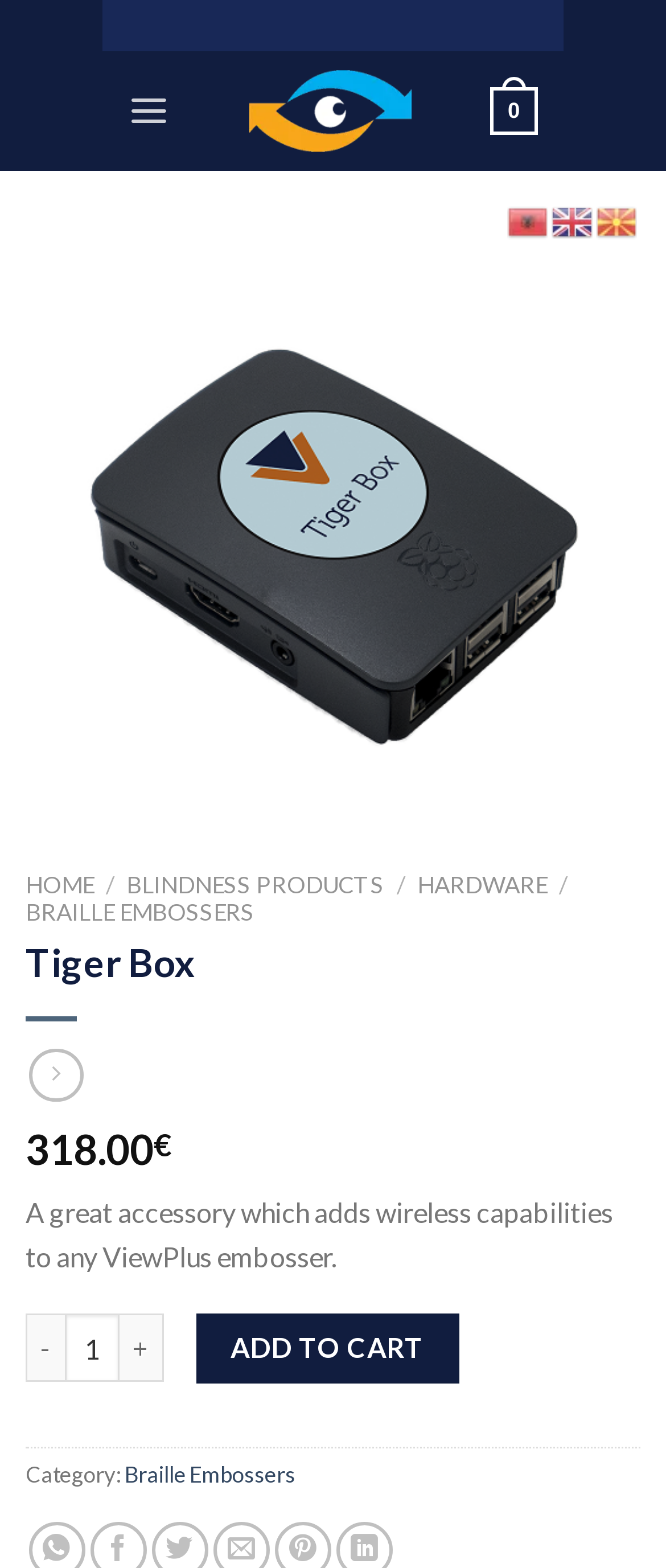Please identify the bounding box coordinates of where to click in order to follow the instruction: "Click on the 'Braille Embossers' link".

[0.187, 0.931, 0.444, 0.948]